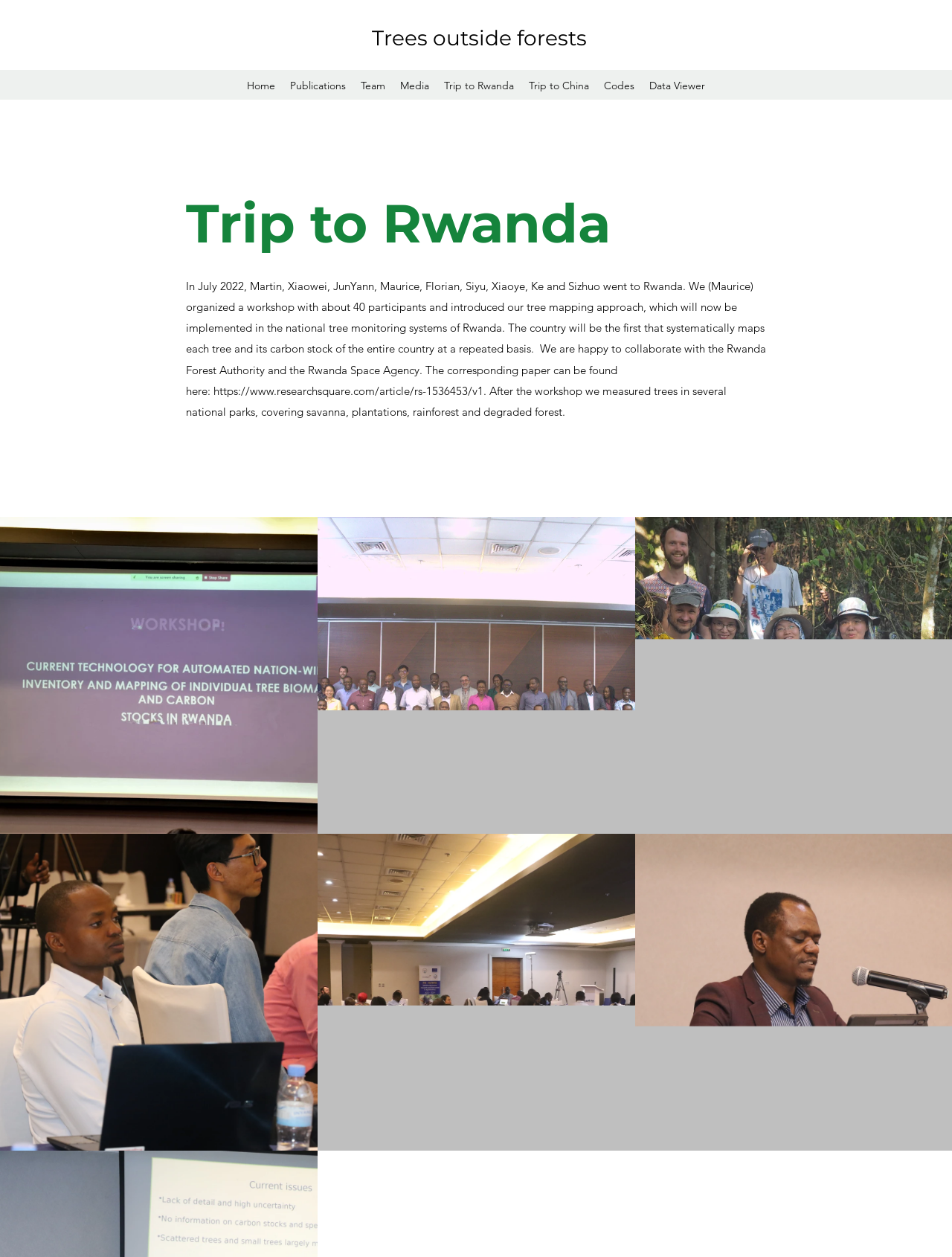Please locate the UI element described by "Trip to Rwanda" and provide its bounding box coordinates.

[0.459, 0.059, 0.548, 0.077]